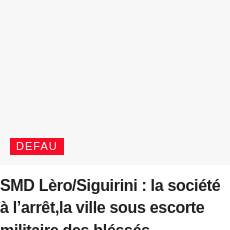What is the purpose of the report?
Using the information from the image, provide a comprehensive answer to the question.

The caption states that the report is intended to inform readers about critical local issues affecting the community, implying that the purpose of the report is to provide information and updates on the situation in the SMD Lèro/Siguirini area.